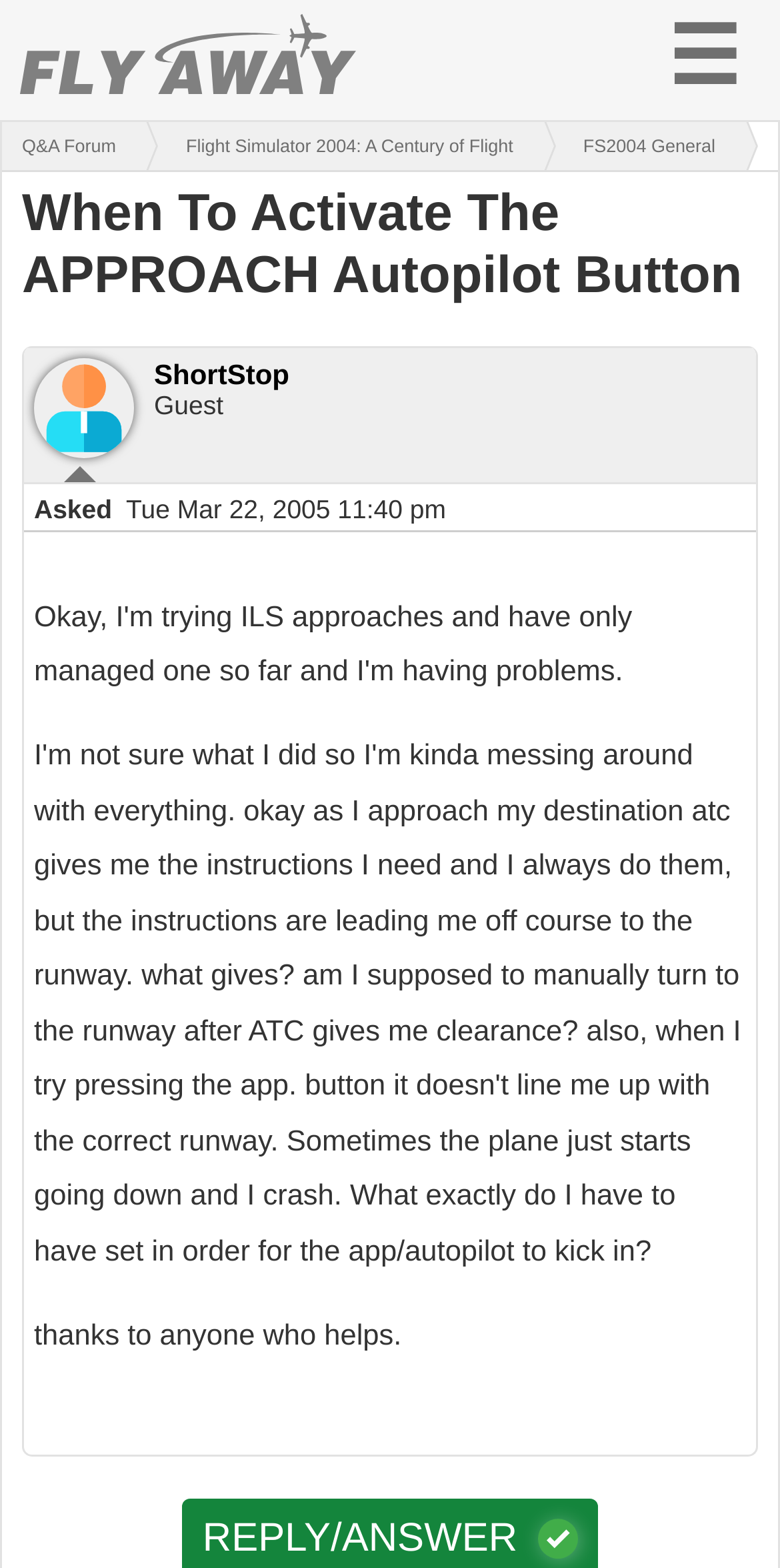Answer the question briefly using a single word or phrase: 
Who posted the question?

ShortStop